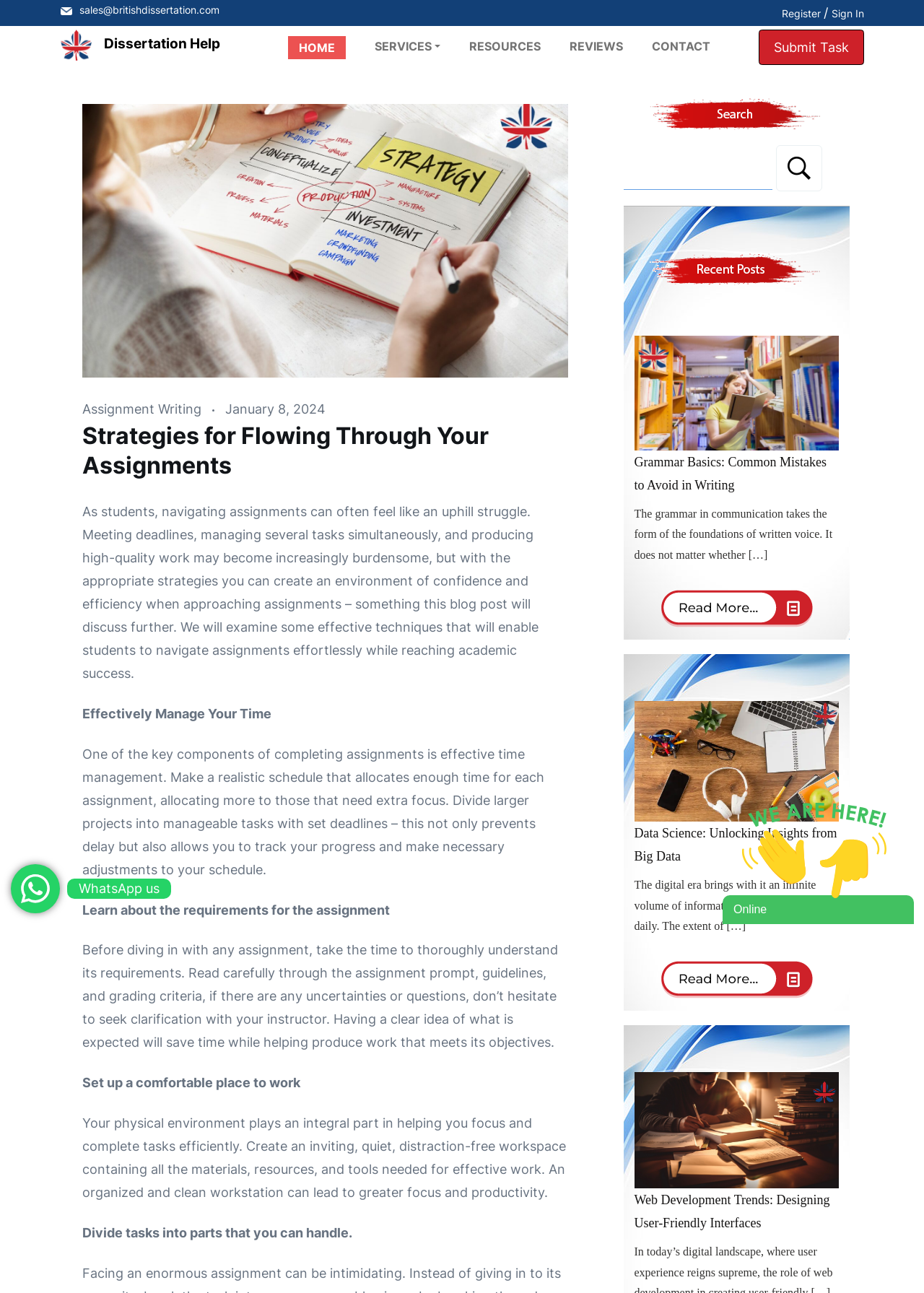What is the website's contact email?
Give a detailed explanation using the information visible in the image.

I found the contact email by looking at the top navigation bar, where I saw a static text element with the email address 'sales@britishdissertation.com'.